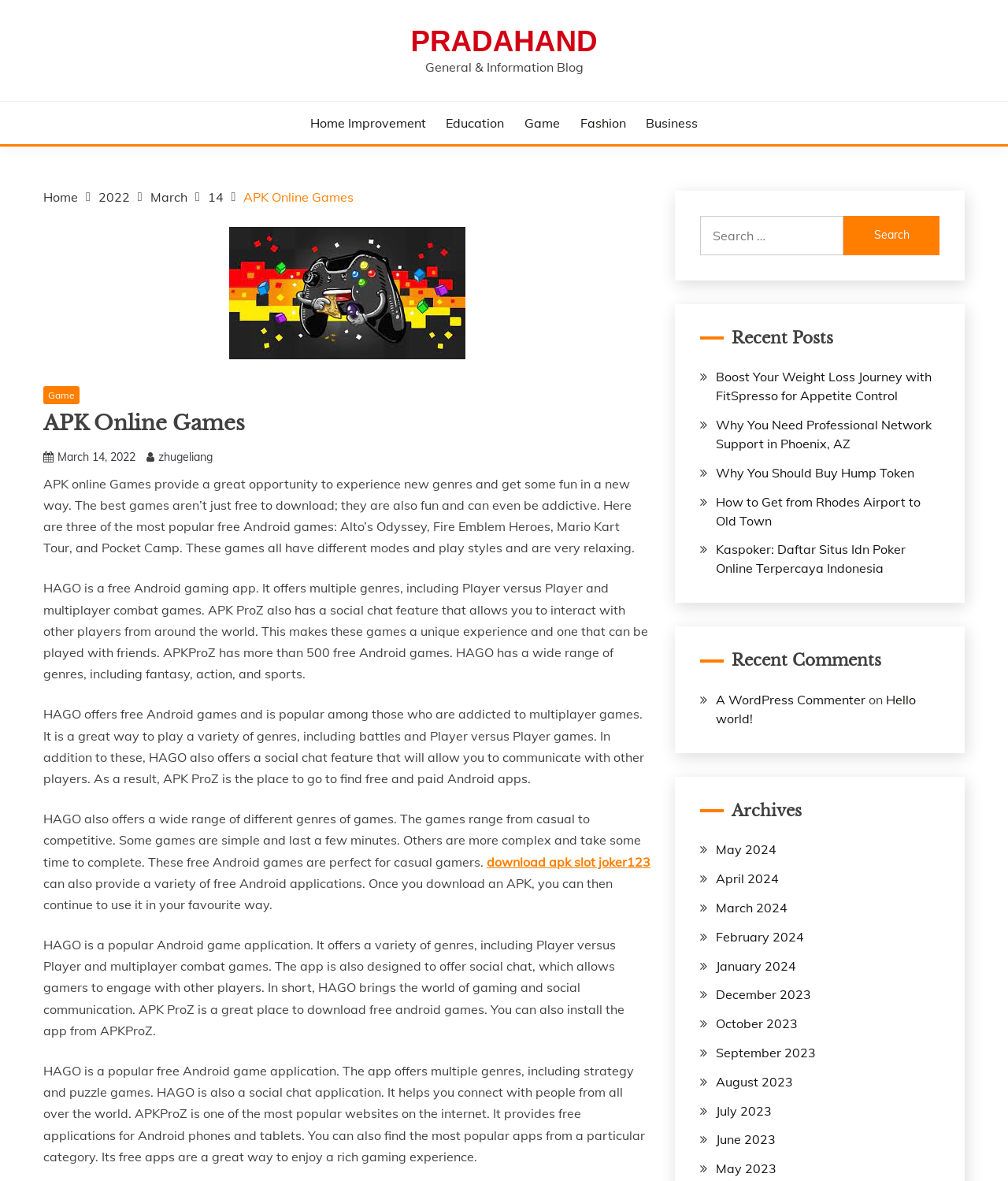Please determine the bounding box coordinates of the clickable area required to carry out the following instruction: "Go to Bureaus & Agencies". The coordinates must be four float numbers between 0 and 1, represented as [left, top, right, bottom].

None